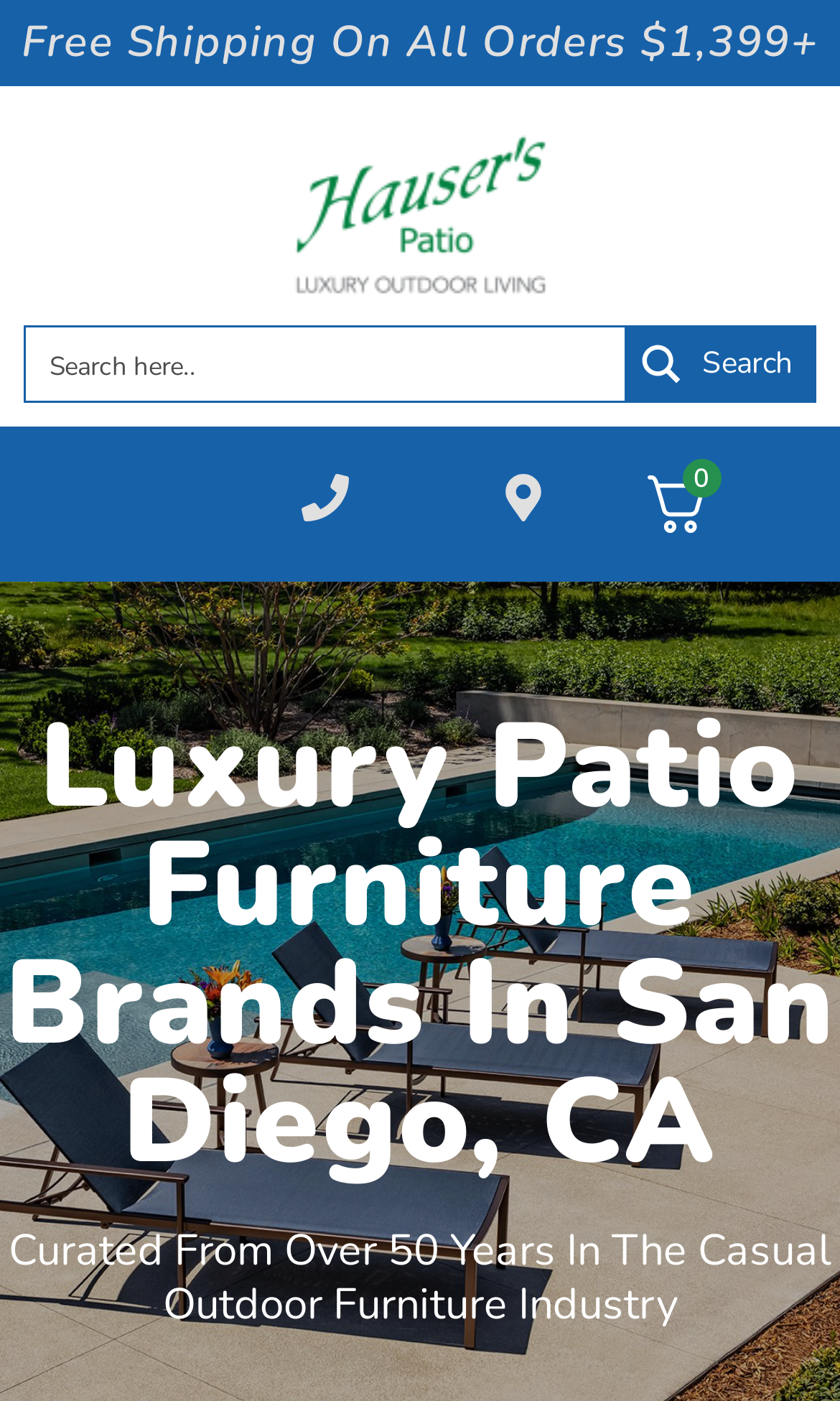What type of furniture does Hauser's Patio sell?
Use the information from the screenshot to give a comprehensive response to the question.

I found the answer by looking at the root element with the text 'Patio Furniture, Shade & Hearth Brands from Hauser's Patio' which is located at the top of the page. This suggests that Hauser's Patio sells patio furniture and related products.